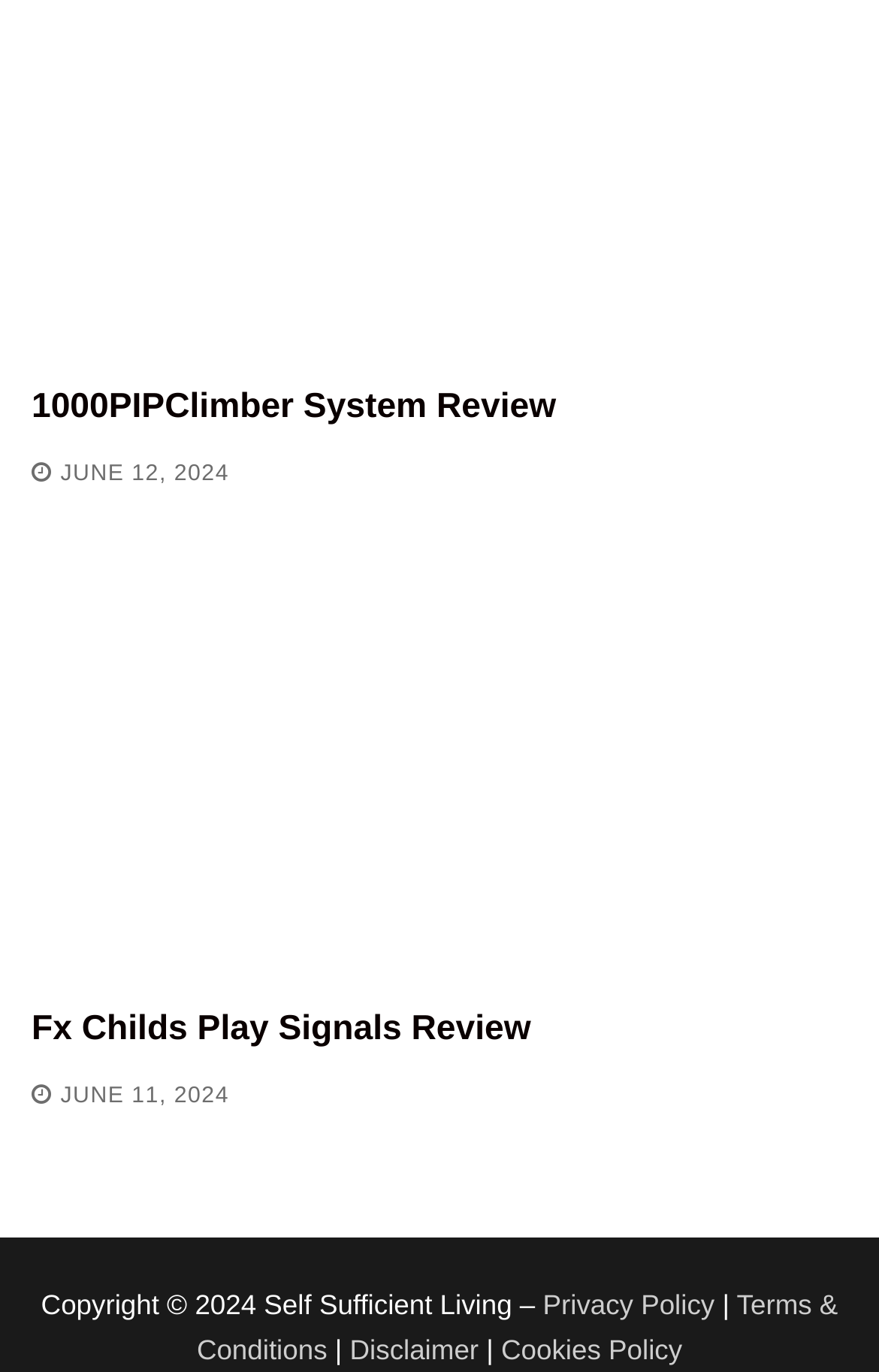What type of content is this webpage primarily about?
Examine the screenshot and reply with a single word or phrase.

Reviews